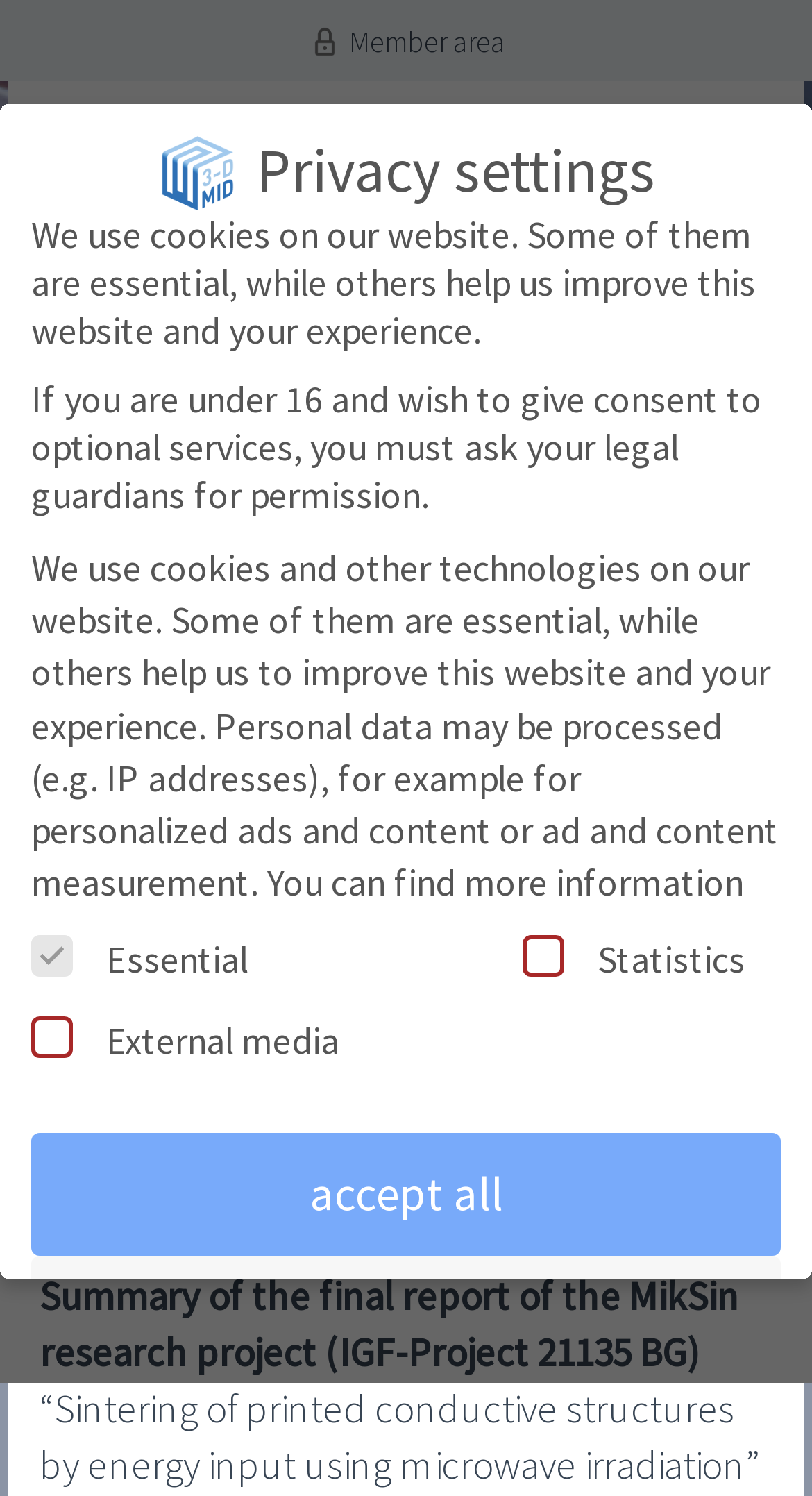What is the purpose of the 'accept all' button?
Please provide a detailed and comprehensive answer to the question.

The 'accept all' button is located in the 'Privacy settings' section, which is related to cookies and data processing. The button is likely used to accept all cookies and data processing options.